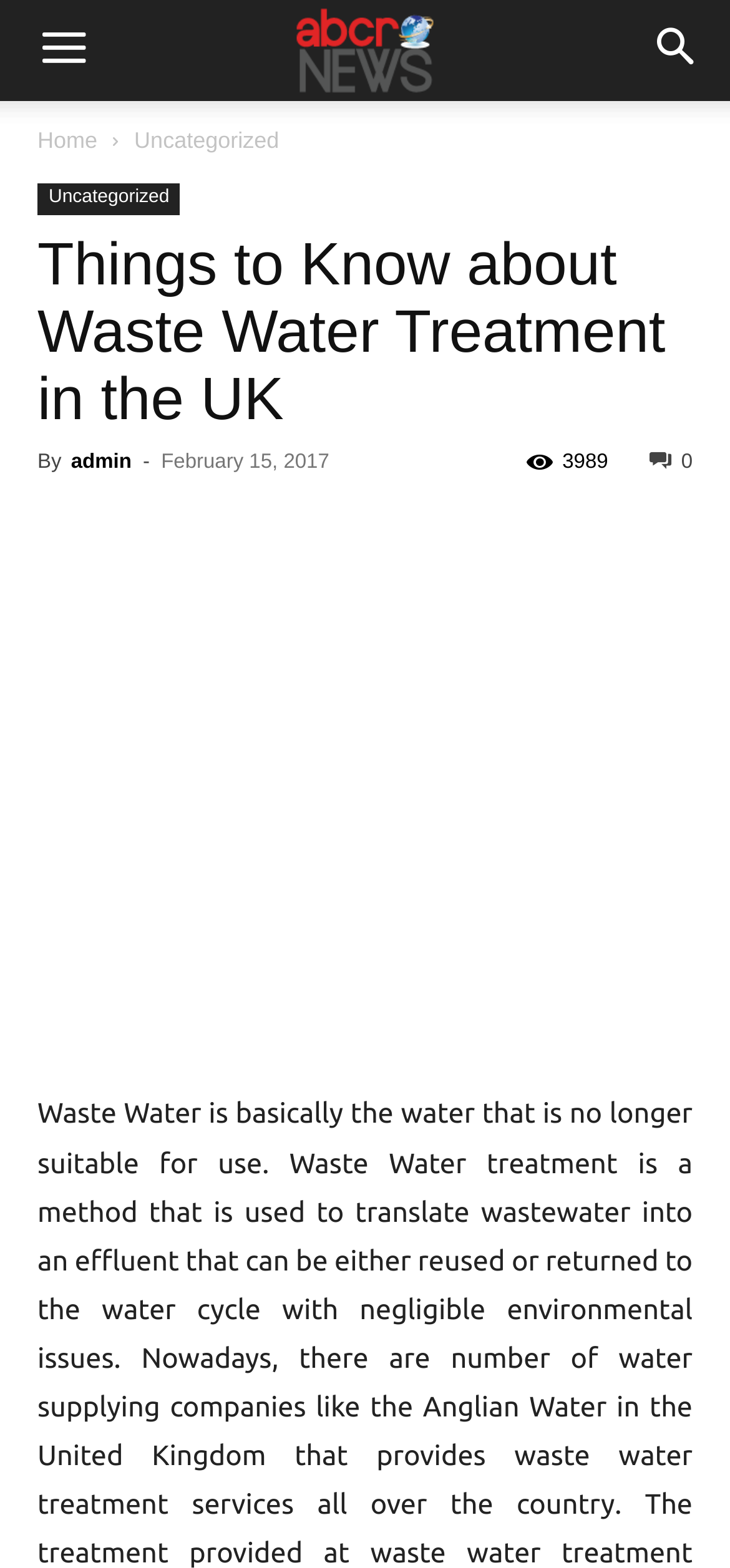Utilize the details in the image to give a detailed response to the question: What is the topic of this article?

I inferred the answer by looking at the heading 'Things to Know about Waste Water Treatment in the UK' which is a child element of the header, indicating that it is the topic of the article.